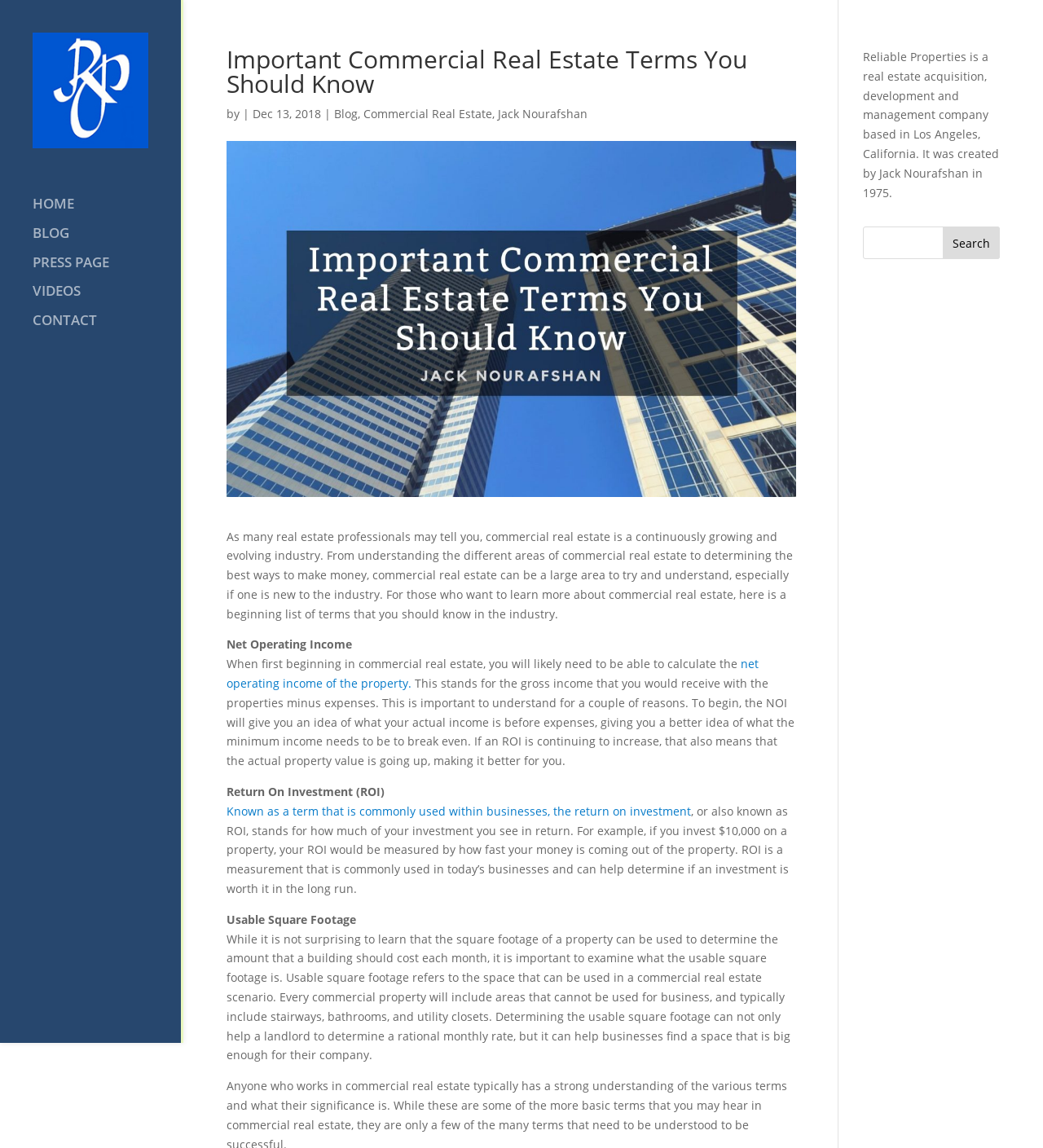What is the purpose of determining usable square footage?
We need a detailed and meticulous answer to the question.

I found the answer by reading the text that explains usable square footage, which states that it can help a landlord to determine a rational monthly rate, and also help businesses find a space that is big enough for their company.